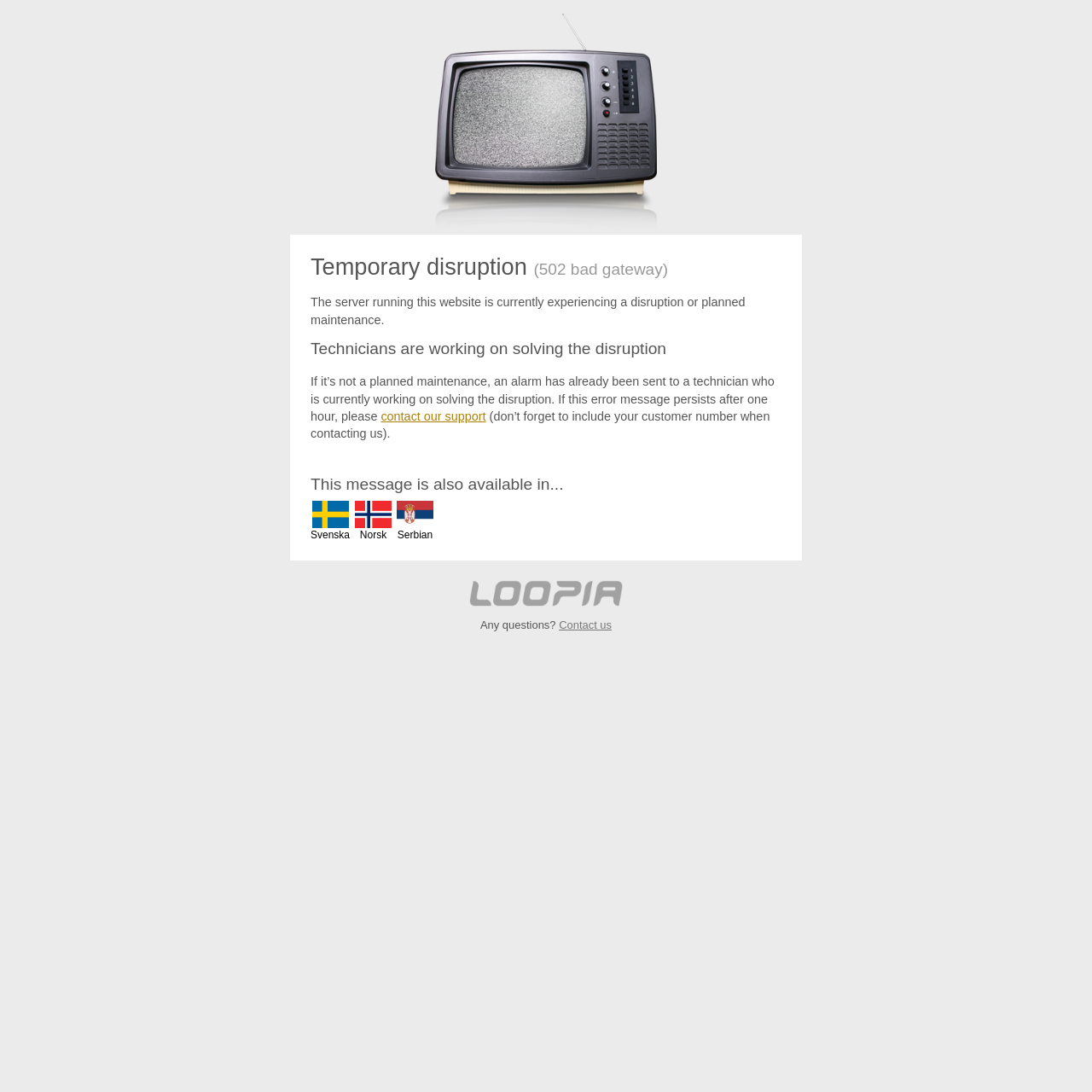Find the bounding box of the UI element described as: "contact our support". The bounding box coordinates should be given as four float values between 0 and 1, i.e., [left, top, right, bottom].

[0.349, 0.375, 0.445, 0.387]